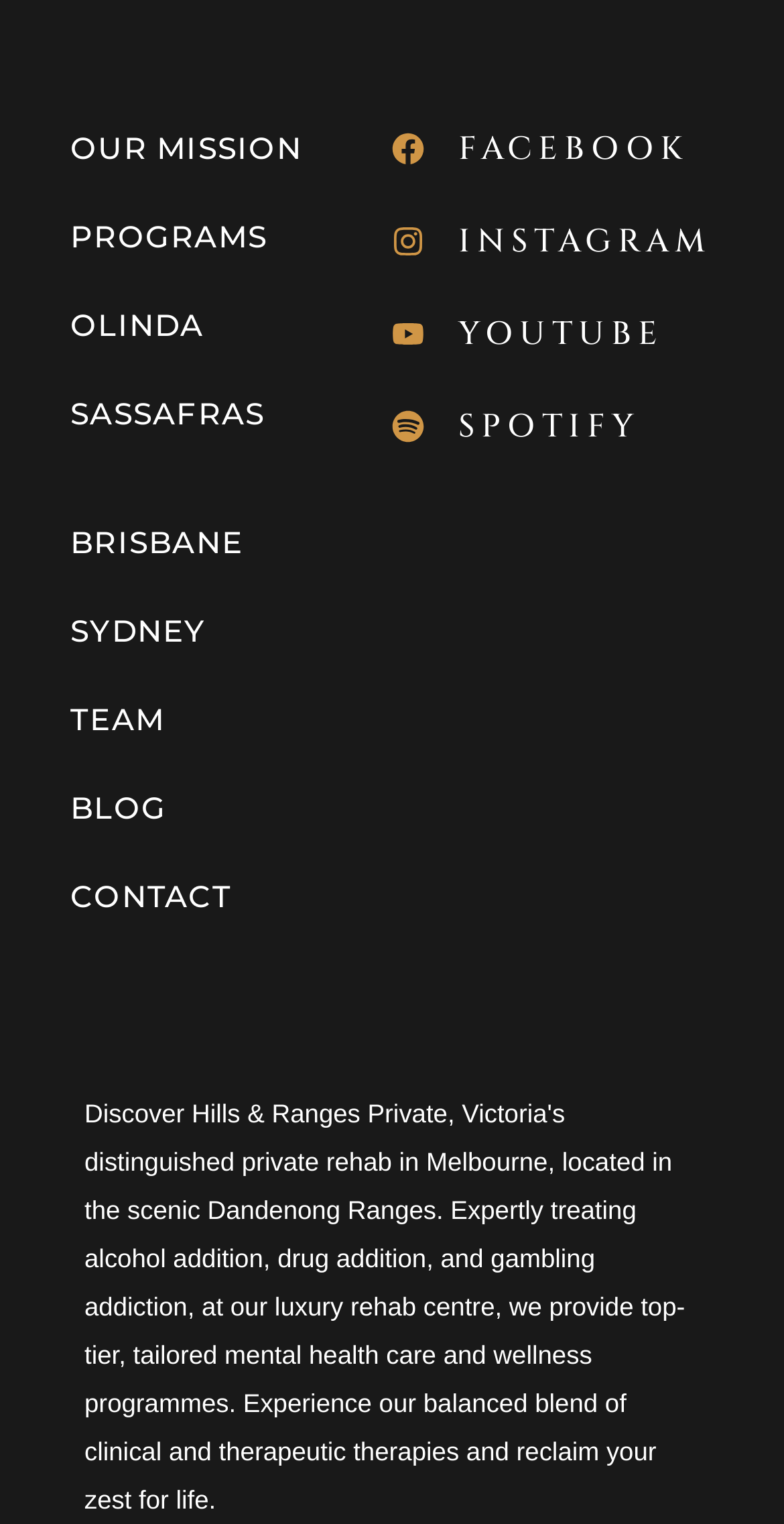Kindly determine the bounding box coordinates for the area that needs to be clicked to execute this instruction: "Get in touch".

[0.09, 0.56, 0.5, 0.618]